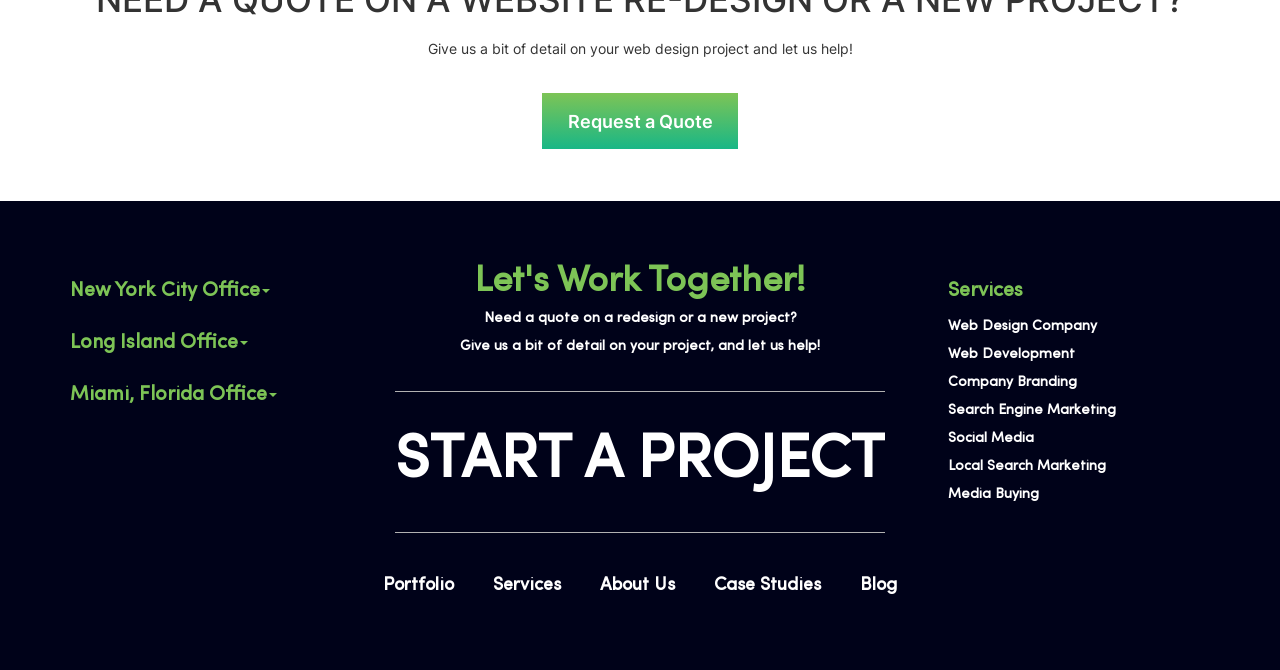Given the element description About Us, specify the bounding box coordinates of the corresponding UI element in the format (top-left x, top-left y, bottom-right x, bottom-right y). All values must be between 0 and 1.

[0.469, 0.86, 0.527, 0.888]